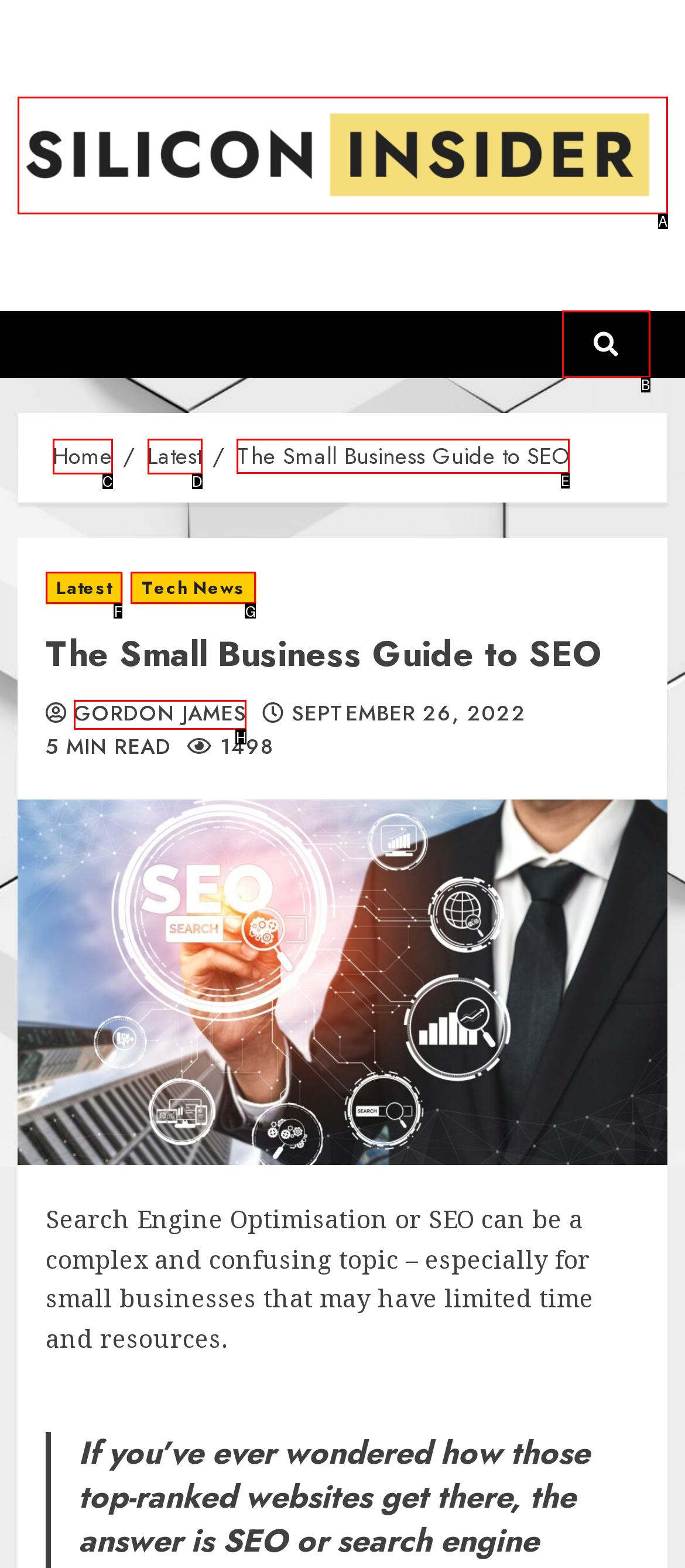Determine the HTML element to click for the instruction: read the small business guide to SEO.
Answer with the letter corresponding to the correct choice from the provided options.

E